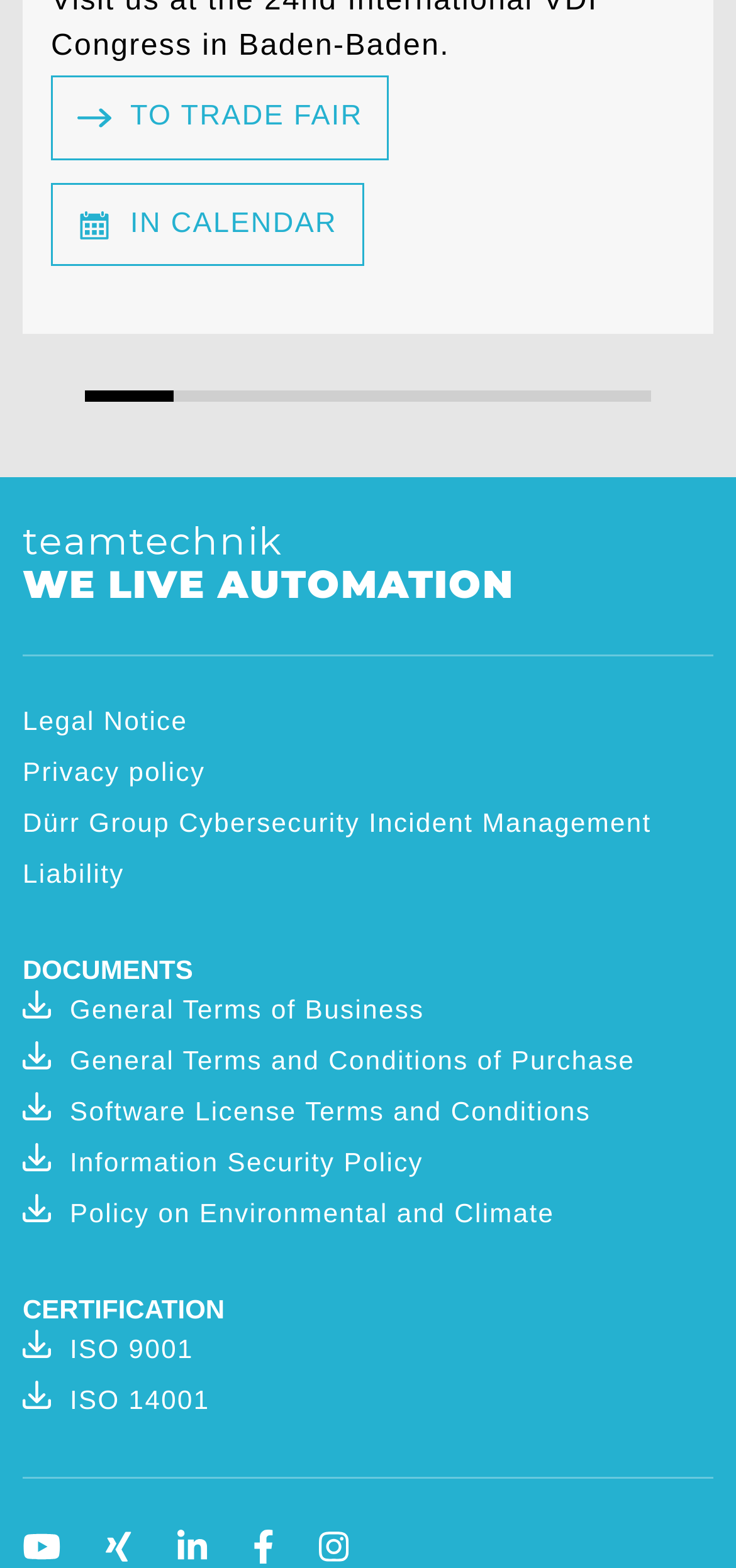Show the bounding box coordinates of the element that should be clicked to complete the task: "Go to Legal Notice".

[0.031, 0.448, 0.969, 0.48]